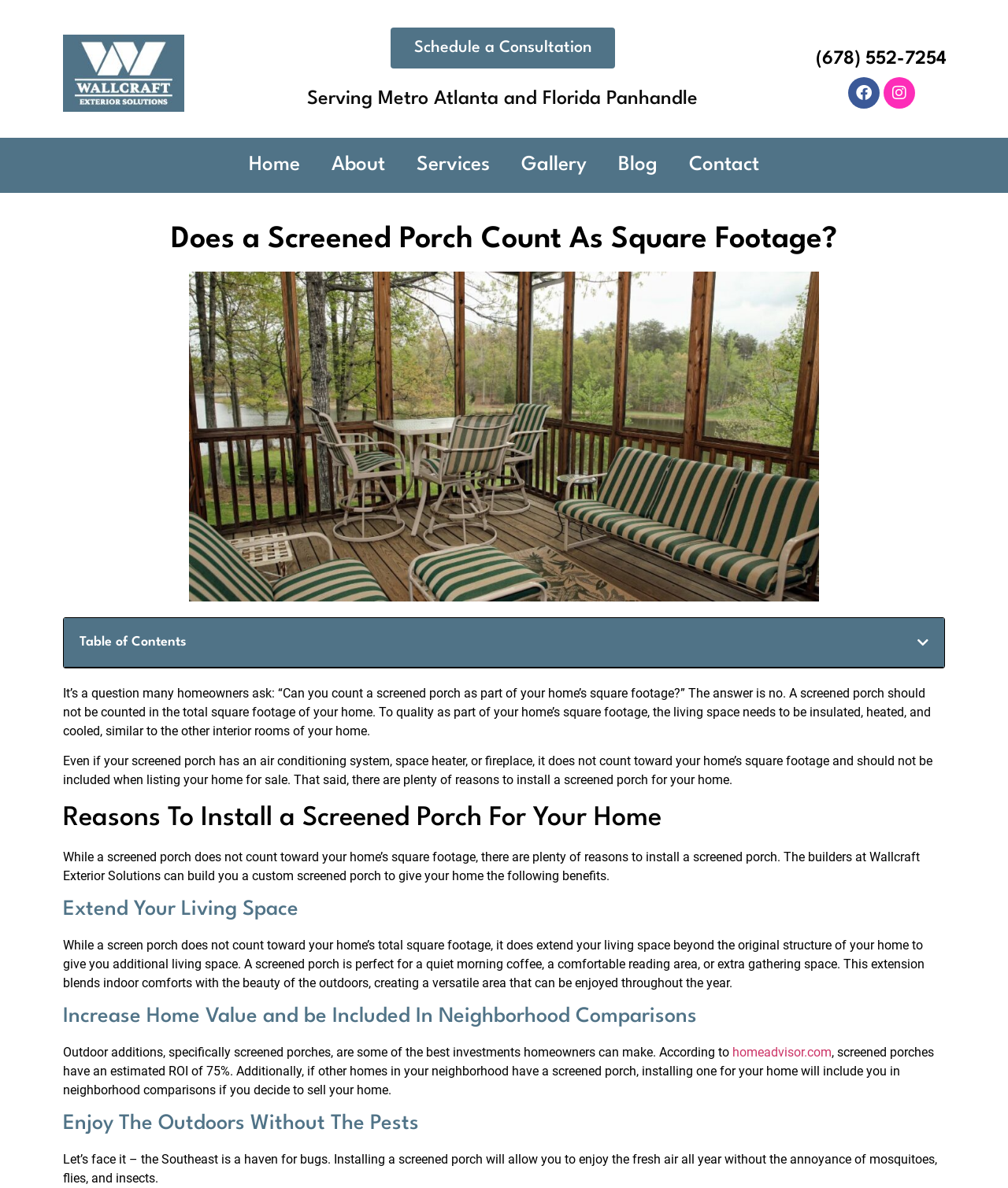What is the phone number of Wallcraft Exterior Solutions?
Provide an in-depth answer to the question, covering all aspects.

I found the phone number by looking at the heading element with the text '(678) 552-7254' which is located at the top right corner of the webpage.